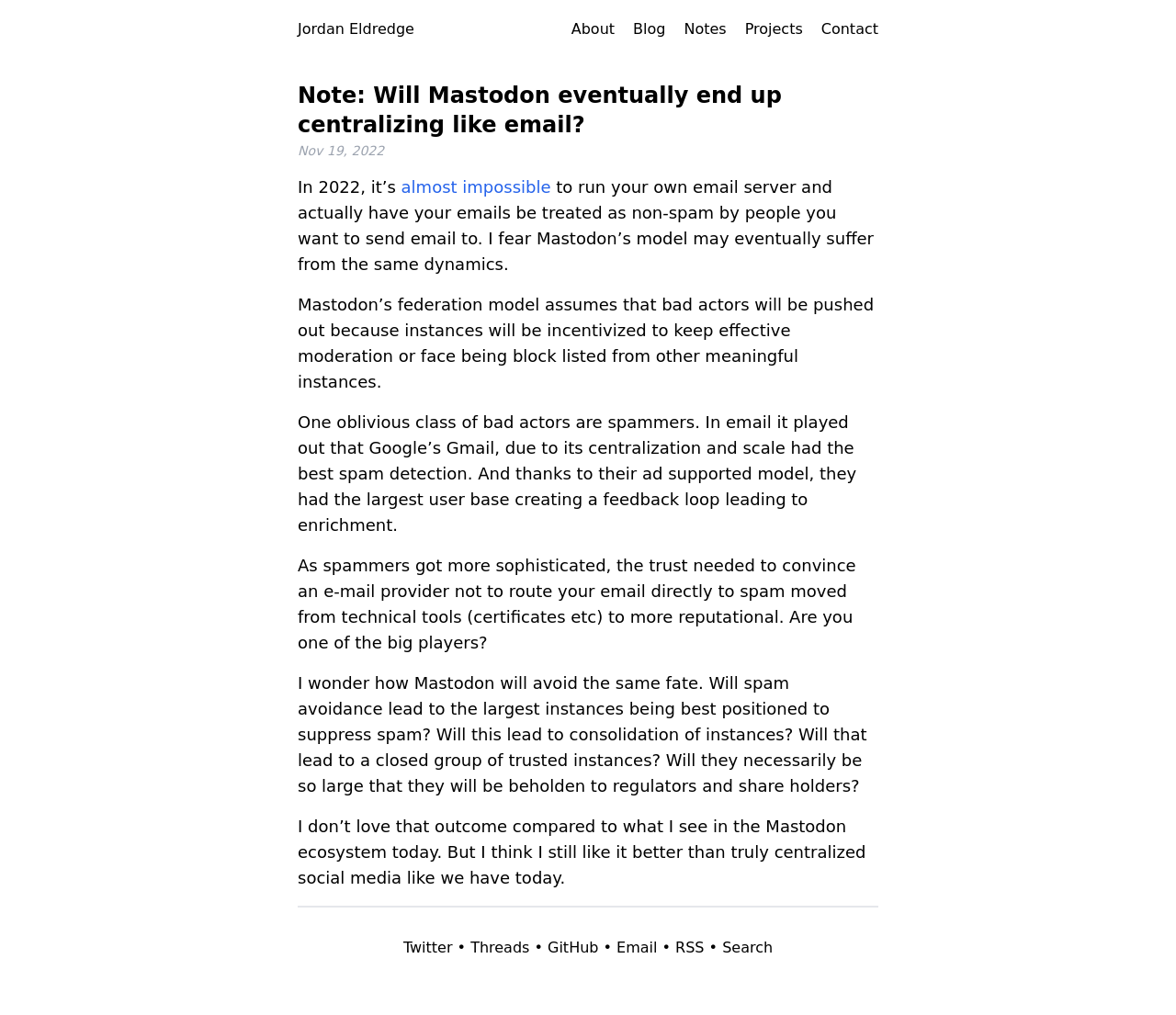Specify the bounding box coordinates for the region that must be clicked to perform the given instruction: "Learn more about payment options".

None